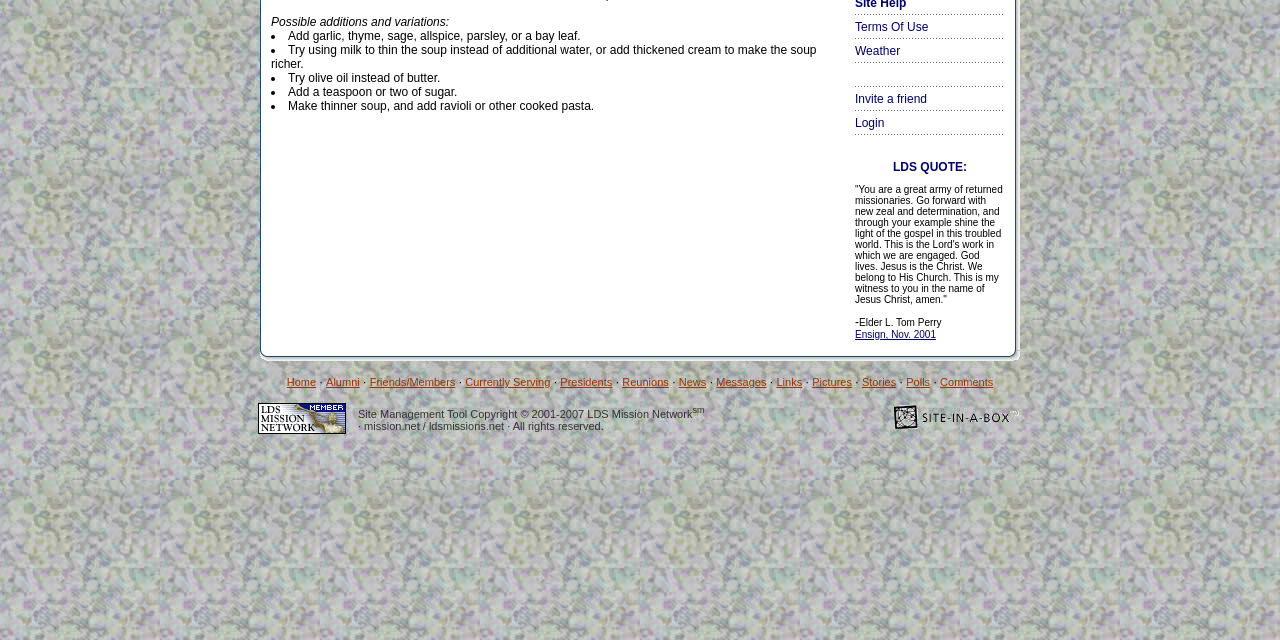Find the bounding box of the UI element described as: "Currently Serving". The bounding box coordinates should be given as four float values between 0 and 1, i.e., [left, top, right, bottom].

[0.364, 0.588, 0.43, 0.606]